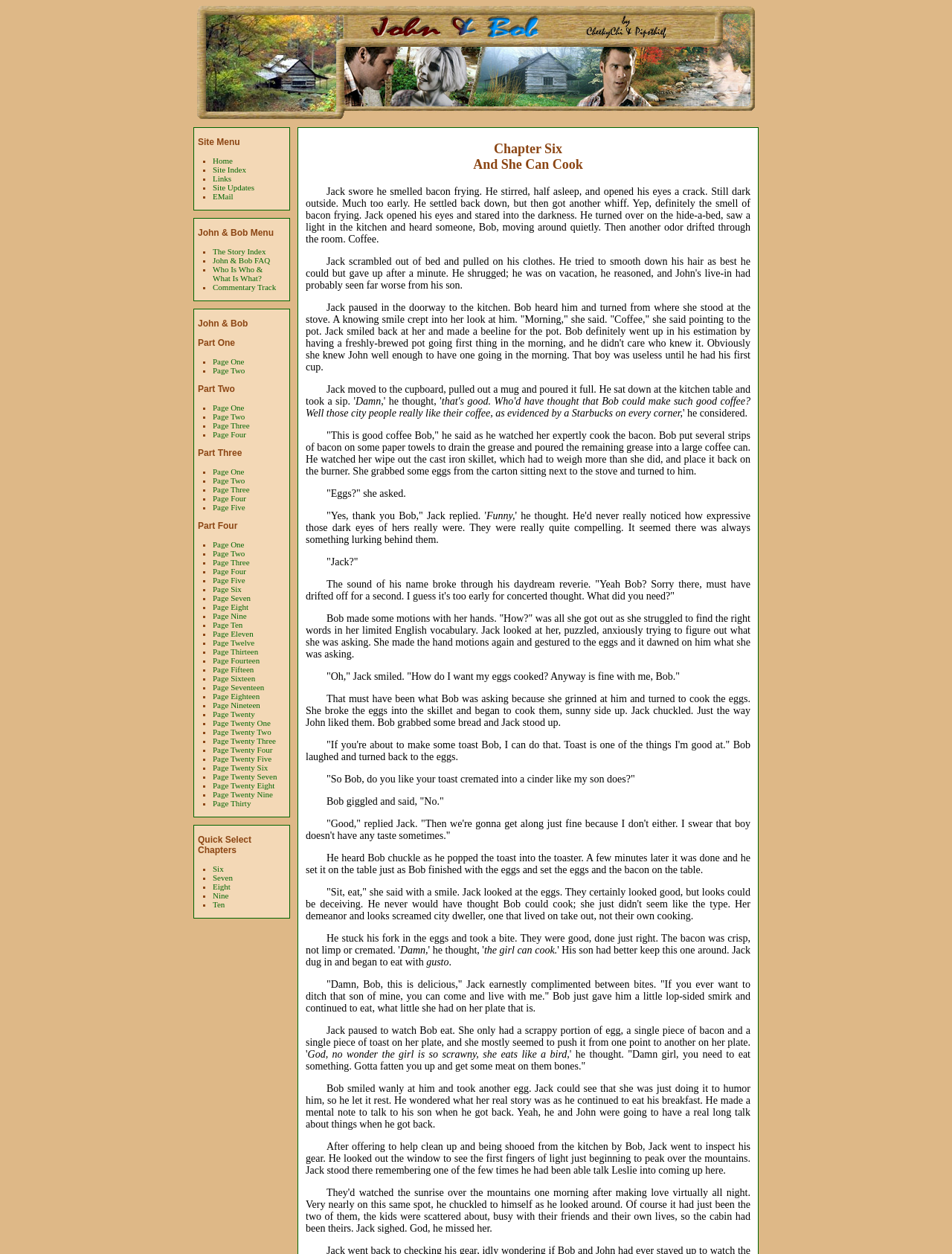Give a one-word or phrase response to the following question: How many parts are there in the story?

Four